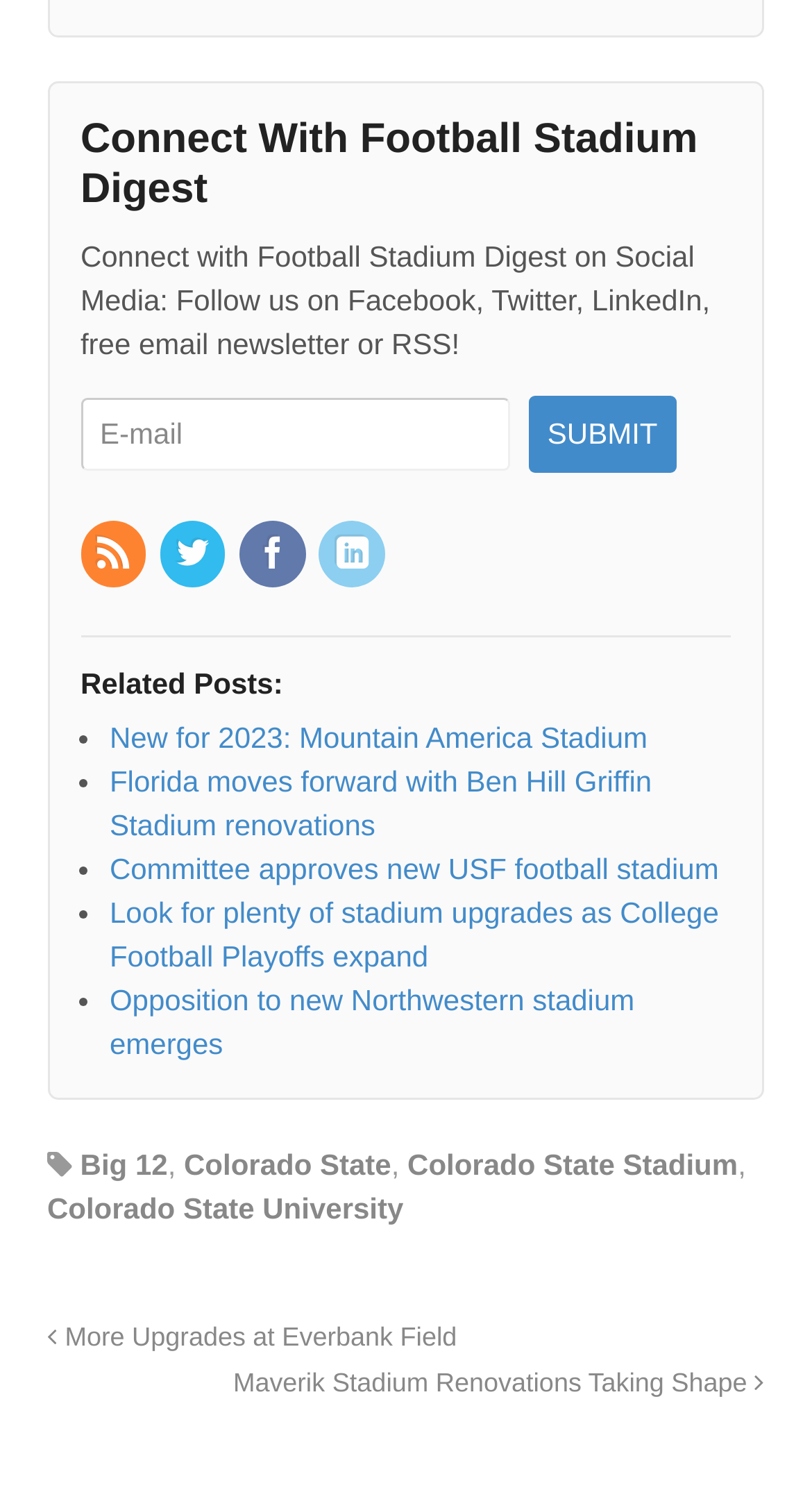Answer the question below using just one word or a short phrase: 
What is the function of the 'Submit' button?

To submit email